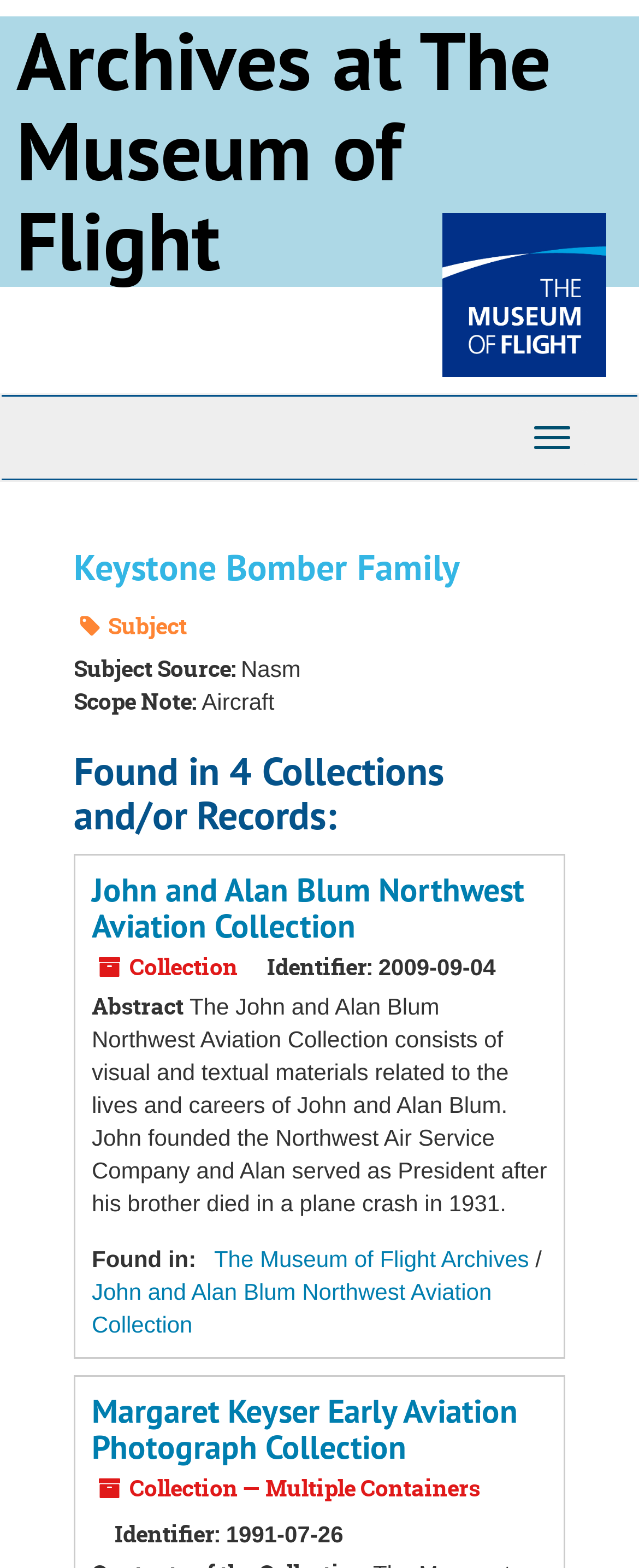Given the element description The Museum of Flight Archives, identify the bounding box coordinates for the UI element on the webpage screenshot. The format should be (top-left x, top-left y, bottom-right x, bottom-right y), with values between 0 and 1.

[0.335, 0.794, 0.828, 0.811]